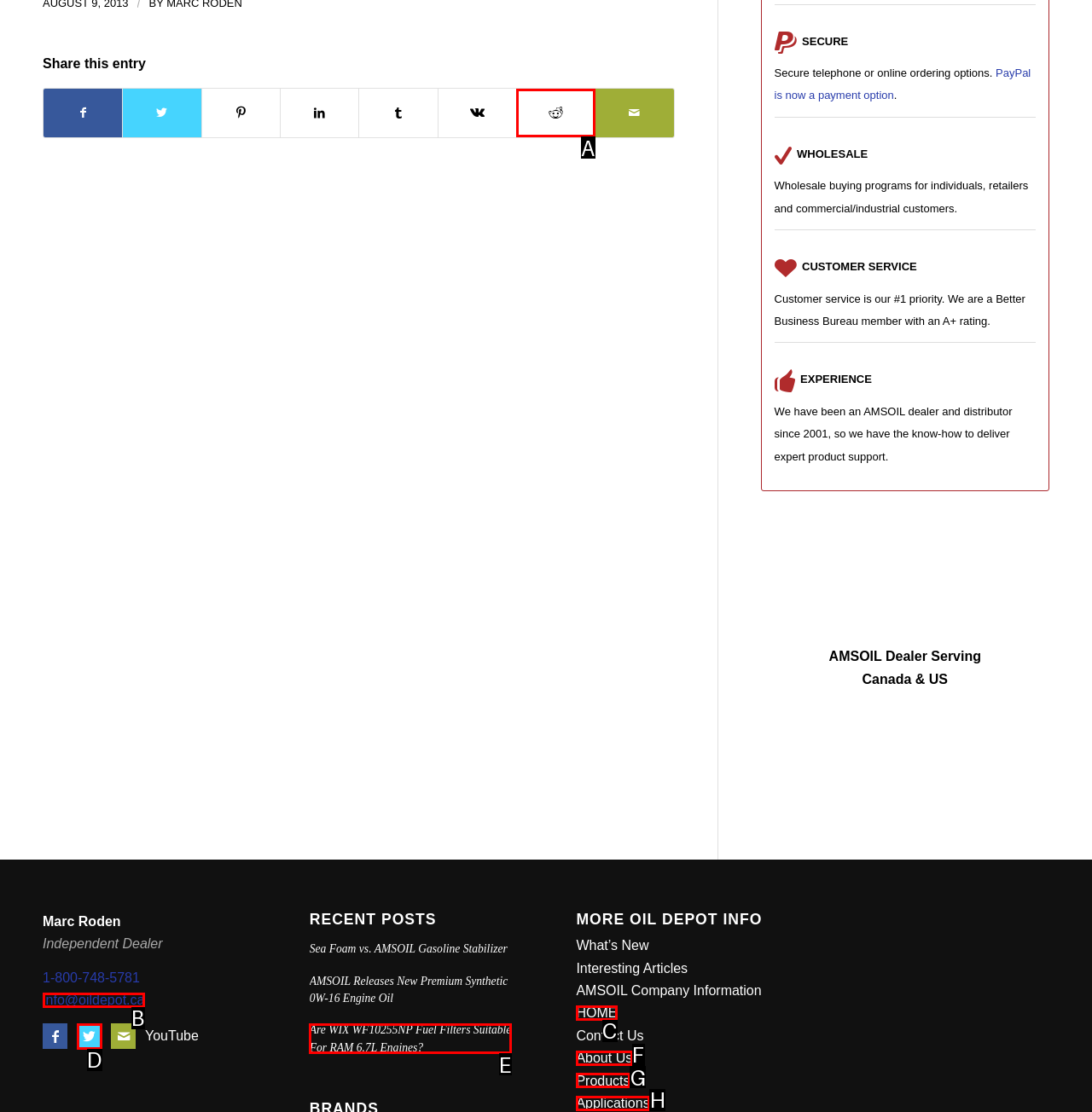Identify which HTML element matches the description: Share on Reddit
Provide your answer in the form of the letter of the correct option from the listed choices.

A